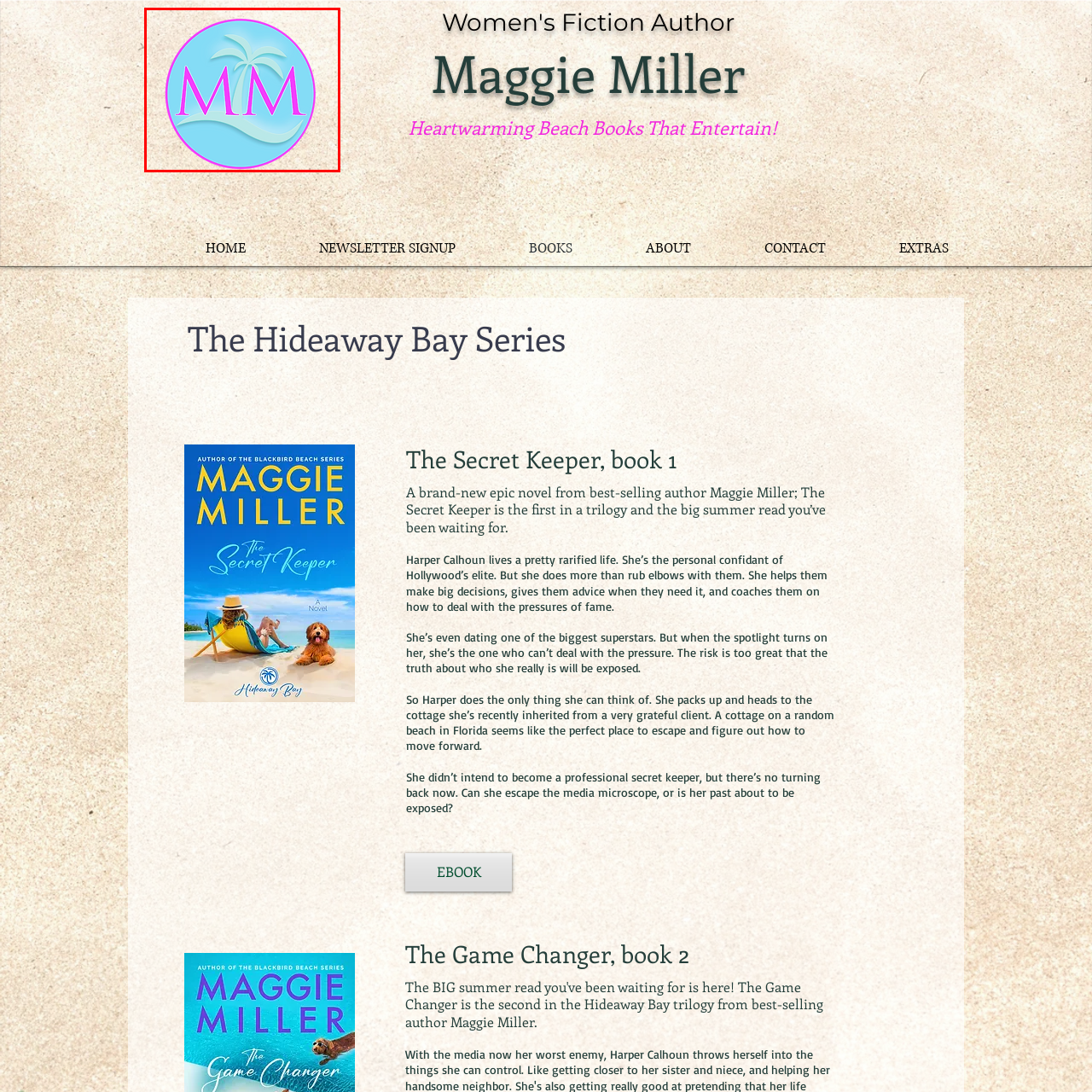What is illustrated behind the initials 'MM'?
Observe the section of the image outlined in red and answer concisely with a single word or phrase.

A palm tree